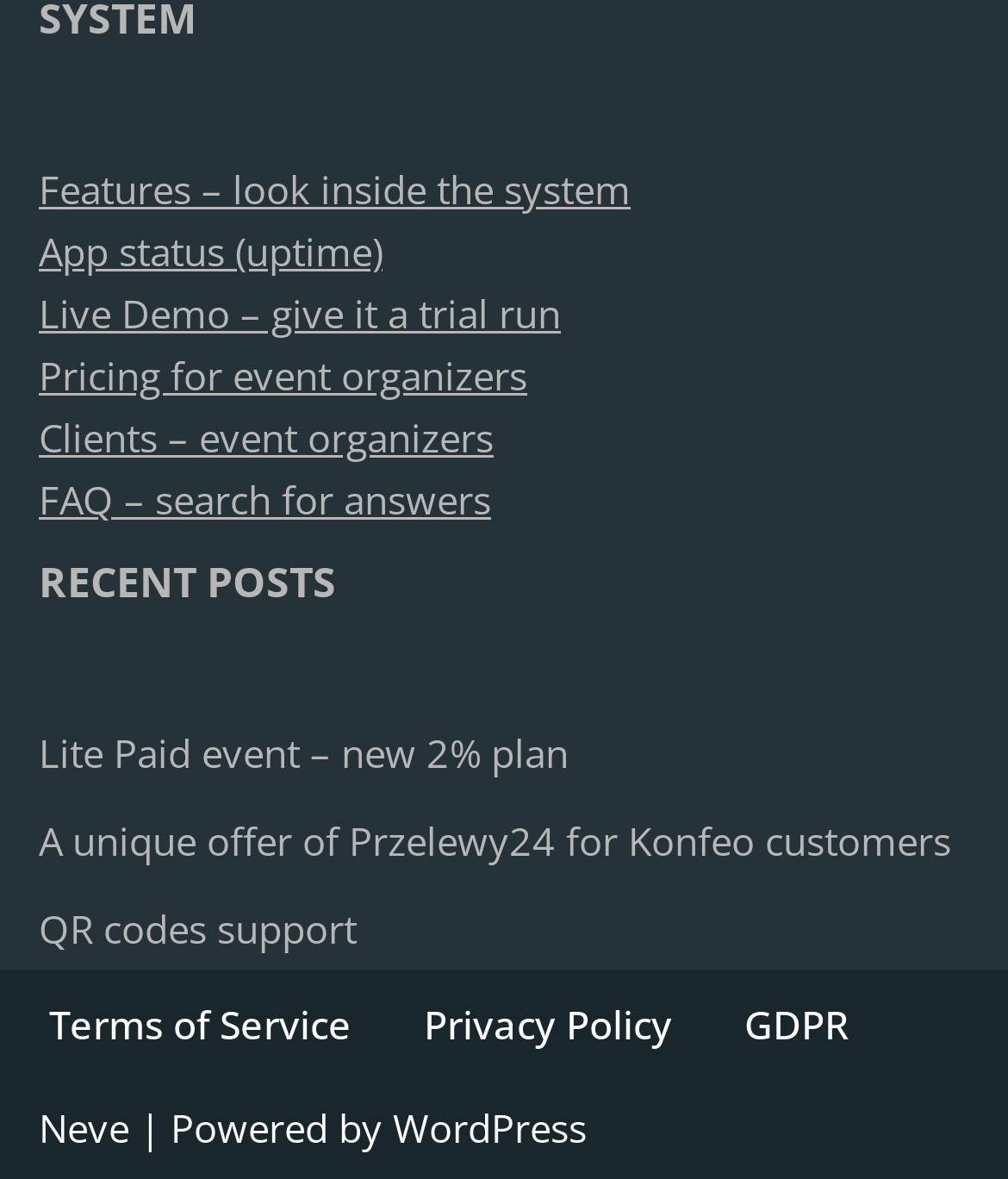How many links are in the main navigation menu?
Provide a detailed and extensive answer to the question.

I counted the number of links at the top of the page, which are 'Features – look inside the system', 'App status (uptime)', 'Live Demo – give it a trial run', 'Pricing for event organizers', 'Clients – event organizers', and 'FAQ – search for answers'.